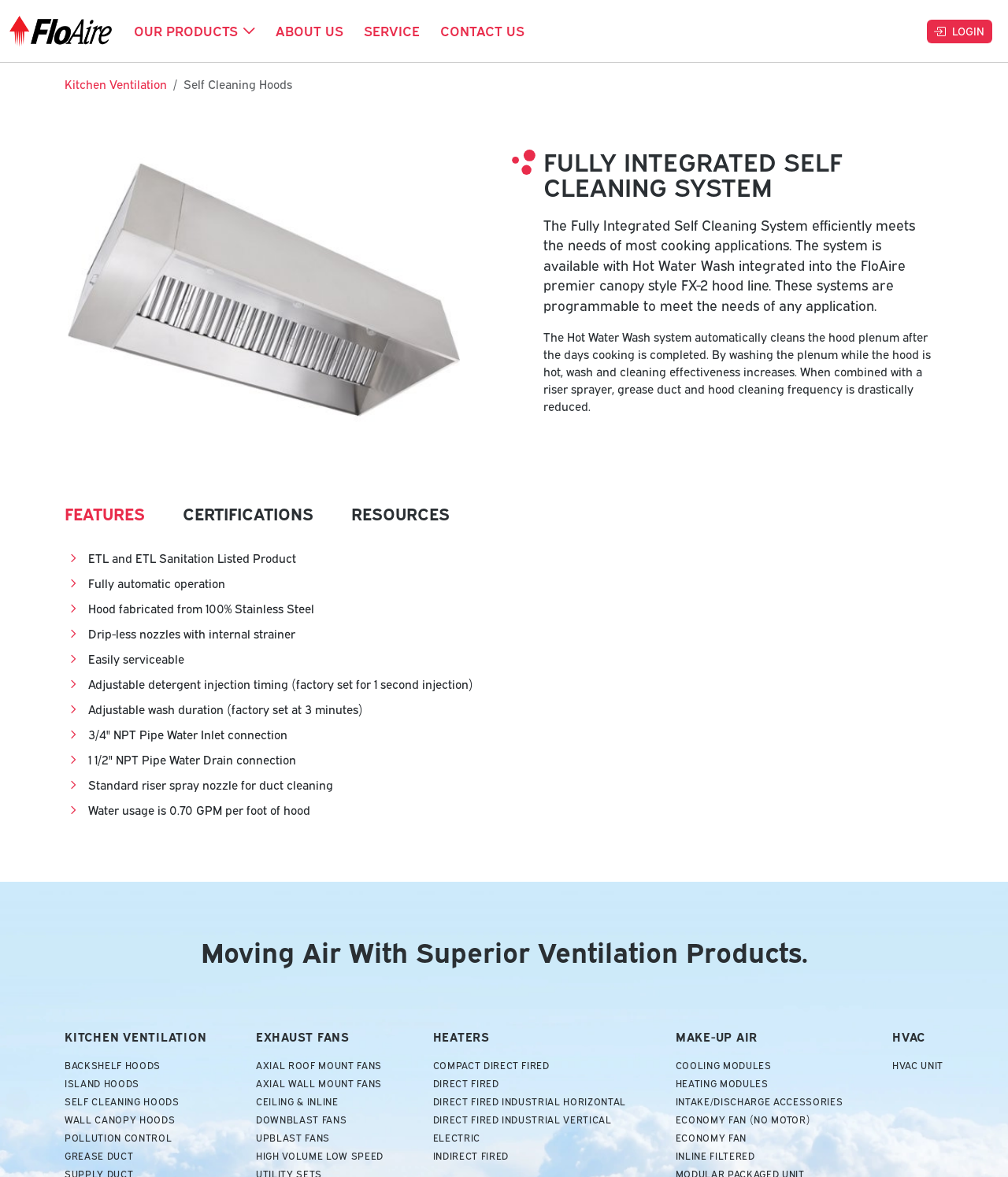Determine the bounding box coordinates of the clickable element necessary to fulfill the instruction: "Read the latest article Unleashing the Power: The Electrifying Experience of Pink Concerts". Provide the coordinates as four float numbers within the 0 to 1 range, i.e., [left, top, right, bottom].

None